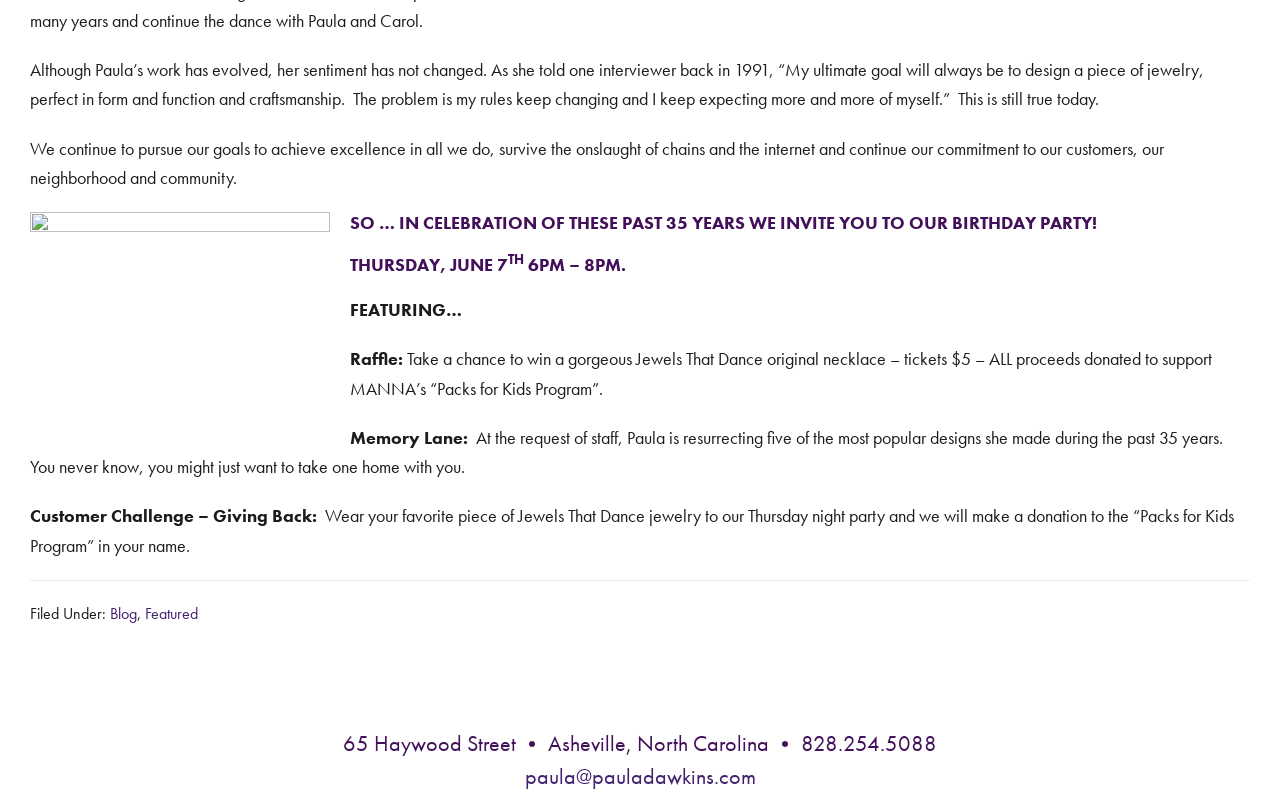Provide the bounding box coordinates for the specified HTML element described in this description: "Trips to Egypt". The coordinates should be four float numbers ranging from 0 to 1, in the format [left, top, right, bottom].

None